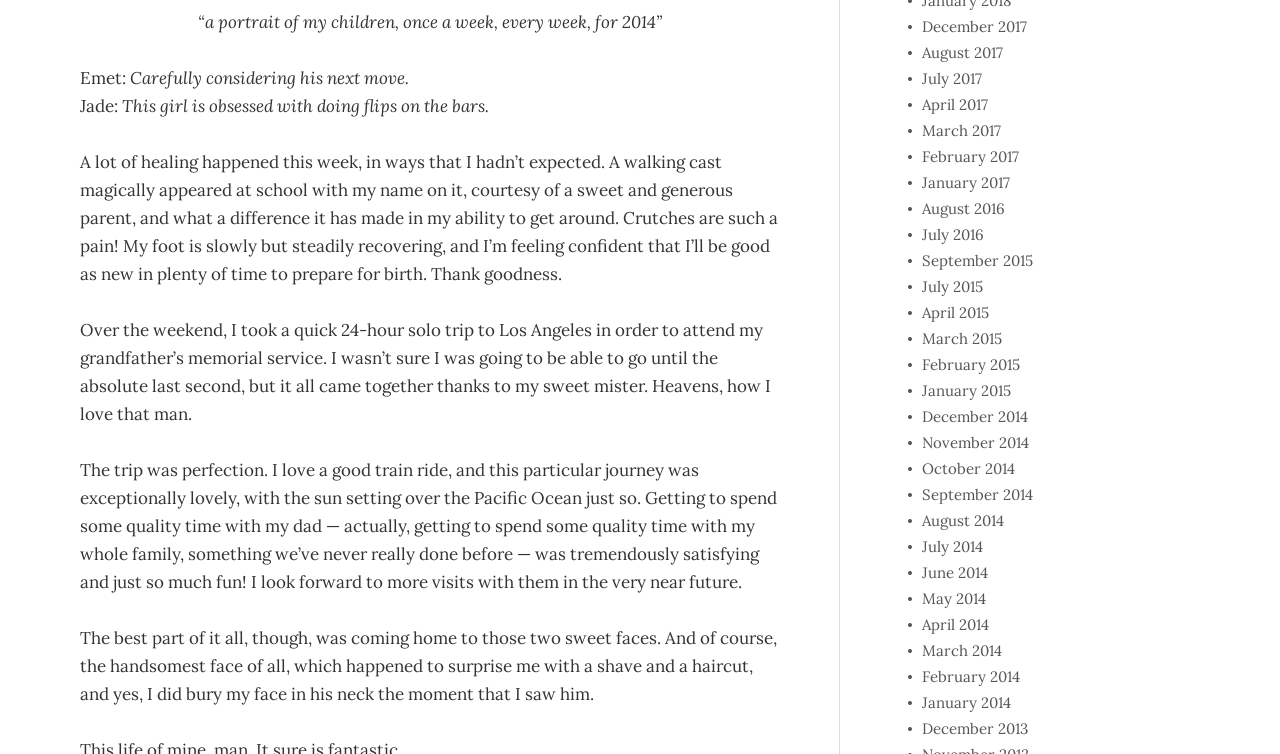Please identify the bounding box coordinates of the clickable region that I should interact with to perform the following instruction: "View December 2017 archives". The coordinates should be expressed as four float numbers between 0 and 1, i.e., [left, top, right, bottom].

[0.72, 0.023, 0.802, 0.048]